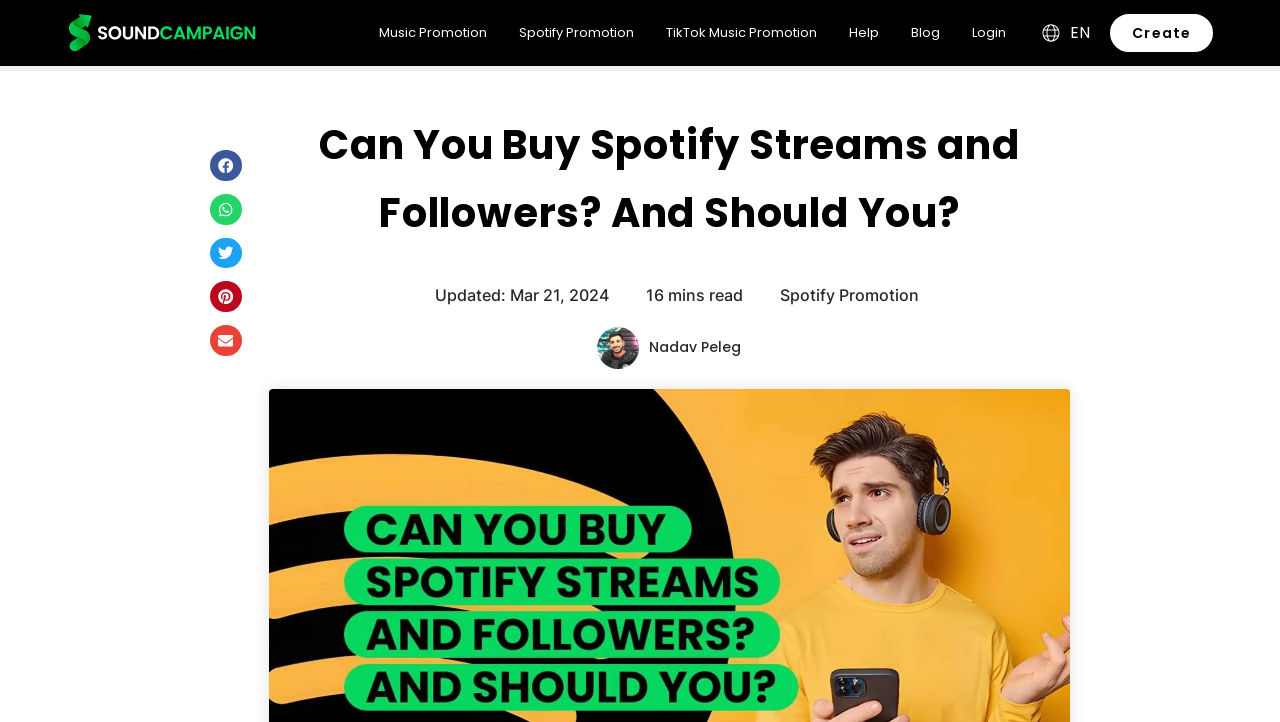Locate the bounding box coordinates of the area to click to fulfill this instruction: "Click on the SoundCampaign link". The bounding box should be presented as four float numbers between 0 and 1, in the order [left, top, right, bottom].

[0.05, 0.016, 0.203, 0.076]